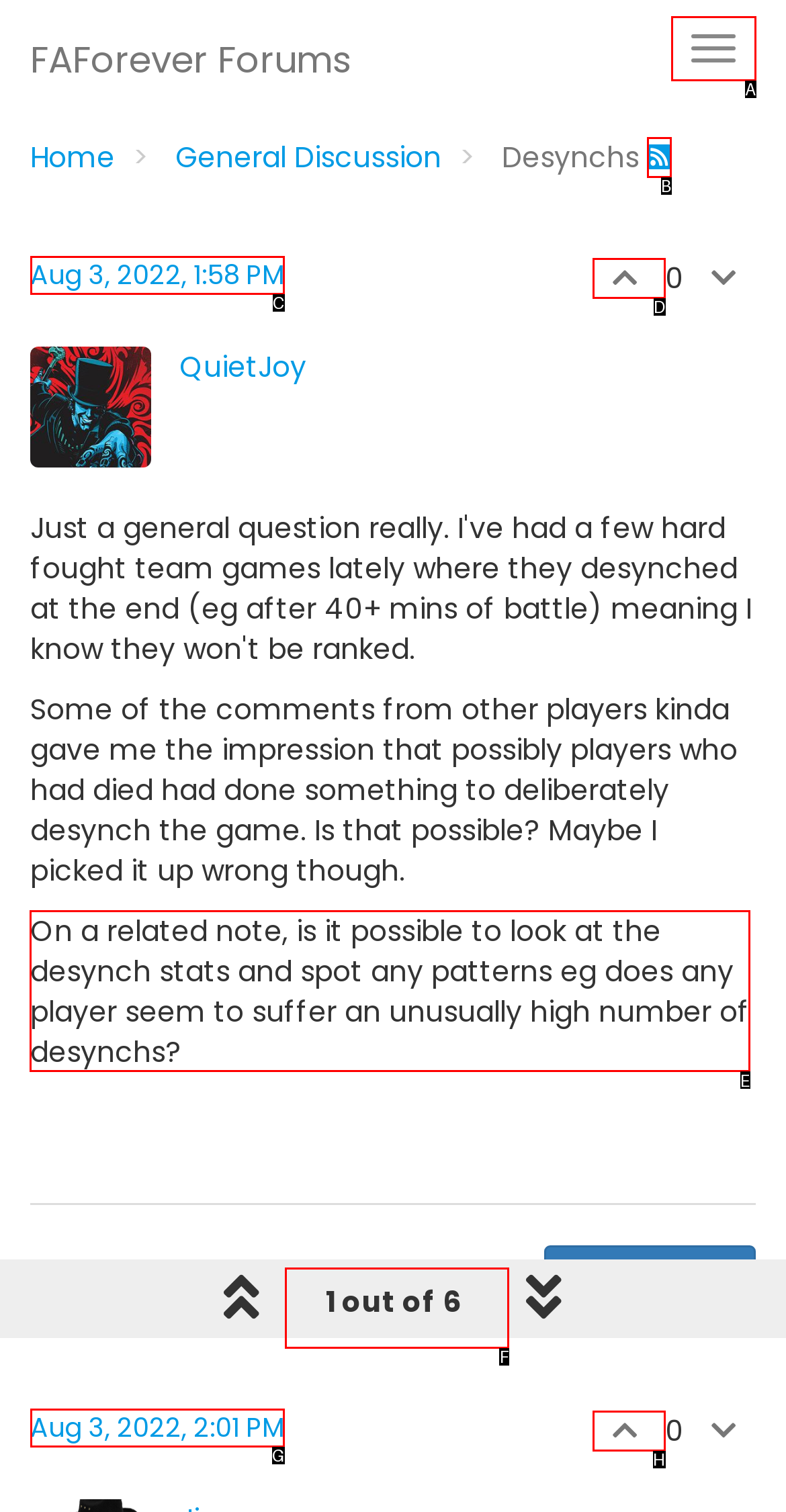What option should I click on to execute the task: Check the desynch stats? Give the letter from the available choices.

E